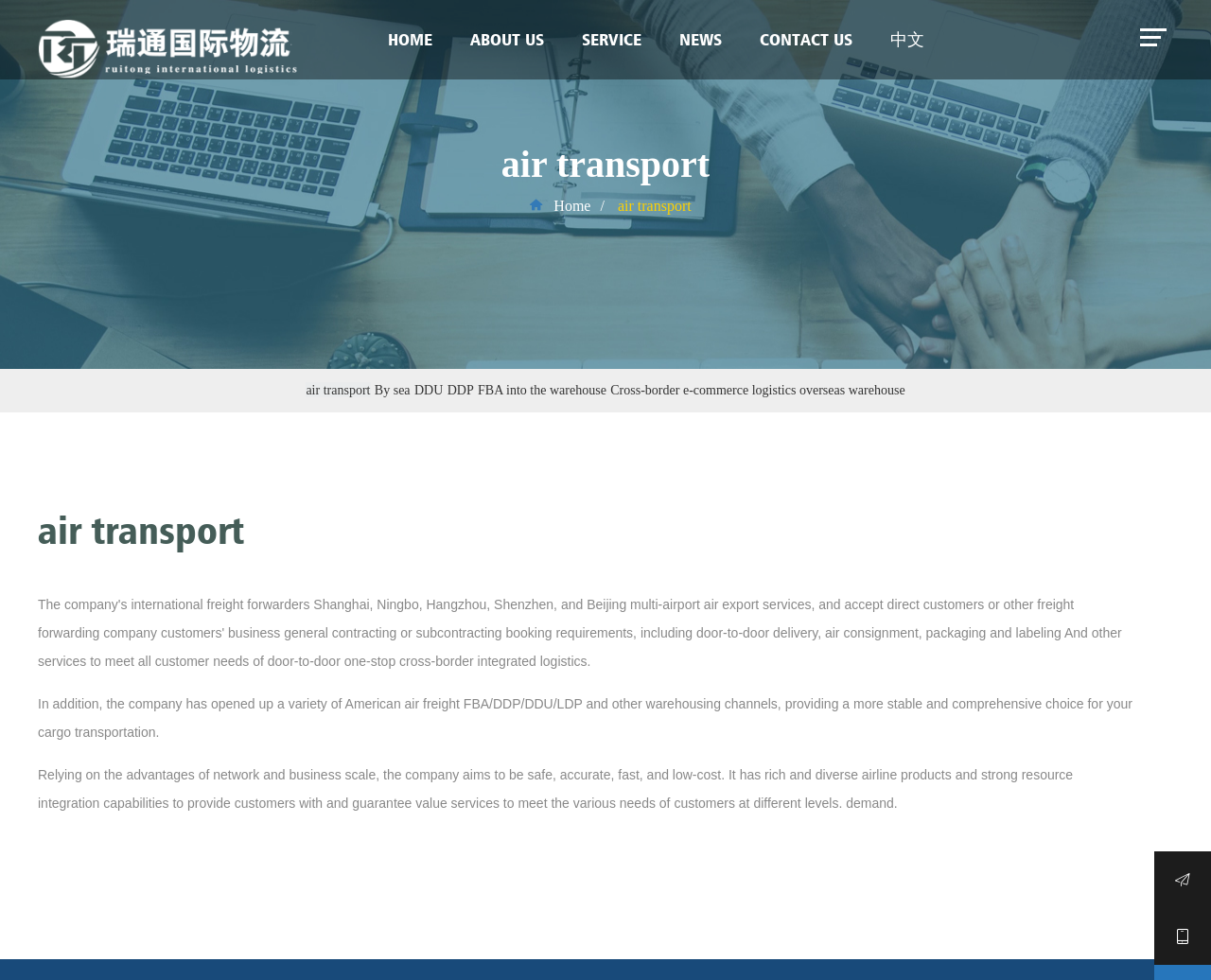Can you specify the bounding box coordinates of the area that needs to be clicked to fulfill the following instruction: "switch to Chinese language"?

[0.72, 0.021, 0.779, 0.058]